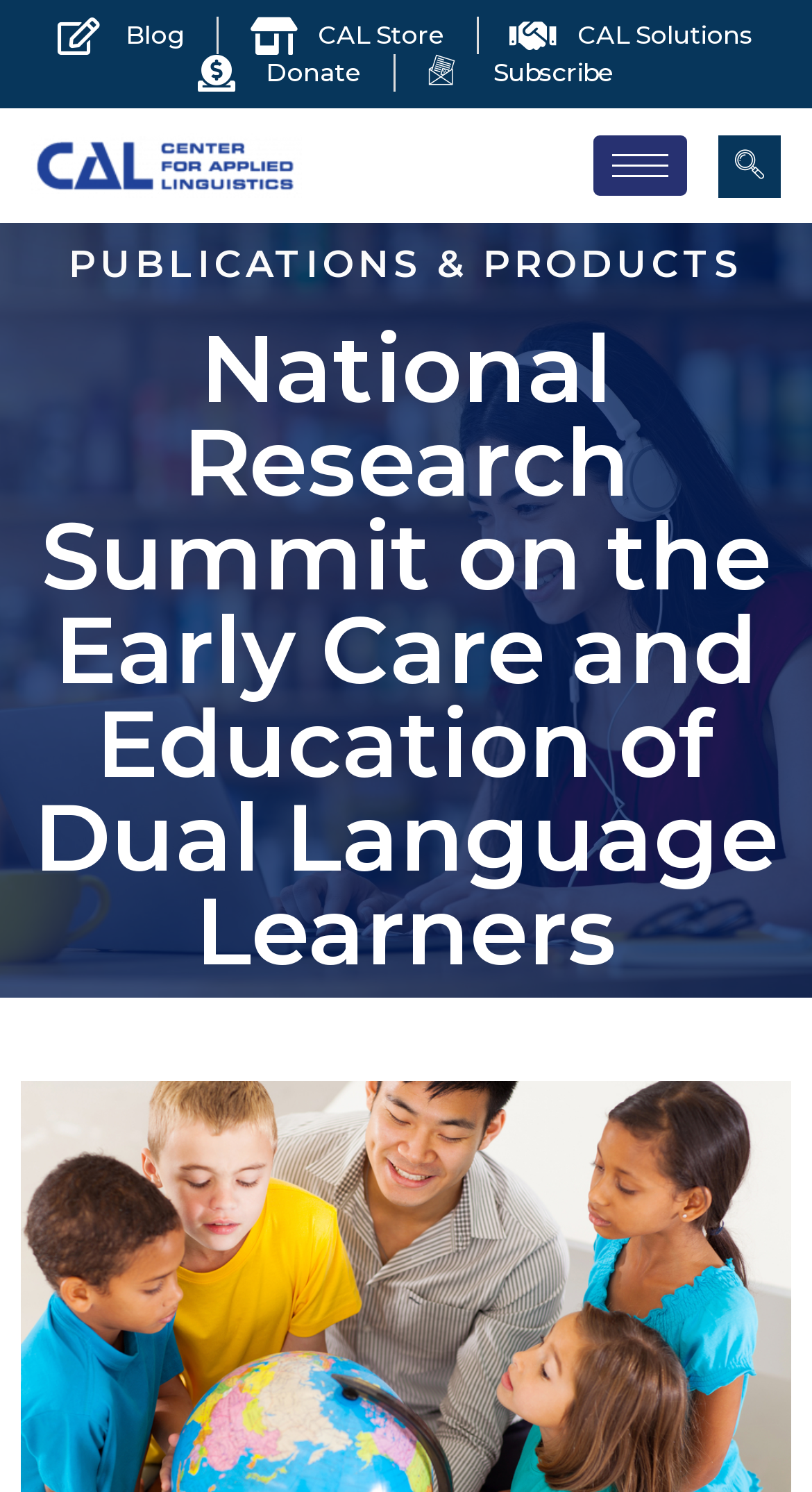Using the provided element description: "Subscribe", identify the bounding box coordinates. The coordinates should be four floats between 0 and 1 in the order [left, top, right, bottom].

[0.524, 0.036, 0.756, 0.061]